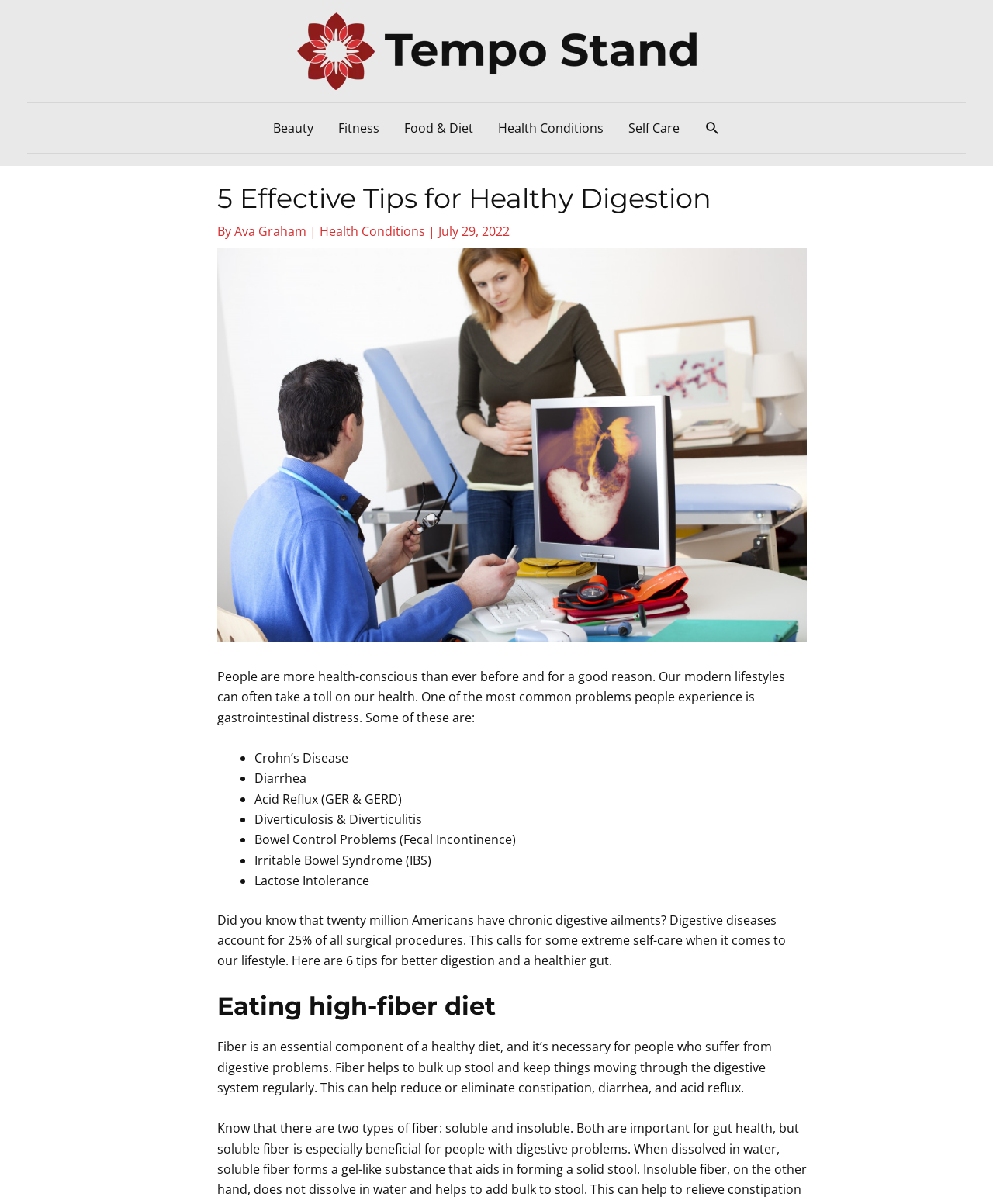Give a detailed account of the webpage.

The webpage is about digestive health, specifically providing 5 tips for a healthy digestive system. At the top left corner, there is a Tempo Stand logo, which is an image linked to the website's homepage. Next to it, there is a navigation menu with links to various categories such as Beauty, Fitness, Food & Diet, Health Conditions, and Self Care. 

On the top right corner, there is a search icon link. Below the navigation menu, there is a header section with a heading that reads "5 Effective Tips for Healthy Digestion" and a subheading that includes the author's name, Ava Graham, and the category Health Conditions, along with the date July 29, 2022. 

To the right of the header section, there is an image of a woman caressing her tummy. The main content of the webpage starts below the header section, with a paragraph of text that discusses the importance of digestive health and the common problems people experience, such as gastrointestinal distress. 

Below this paragraph, there is a list of digestive problems, including Crohn's Disease, Diarrhea, Acid Reflux, Diverticulosis & Diverticulitis, Bowel Control Problems, and Irritable Bowel Syndrome. 

Further down, there is another paragraph that highlights the importance of self-care for digestive health, citing statistics about chronic digestive ailments and surgical procedures. This is followed by the first tip, "Eating high-fiber diet", which is a heading that introduces a paragraph of text explaining the benefits of fiber for digestive health.